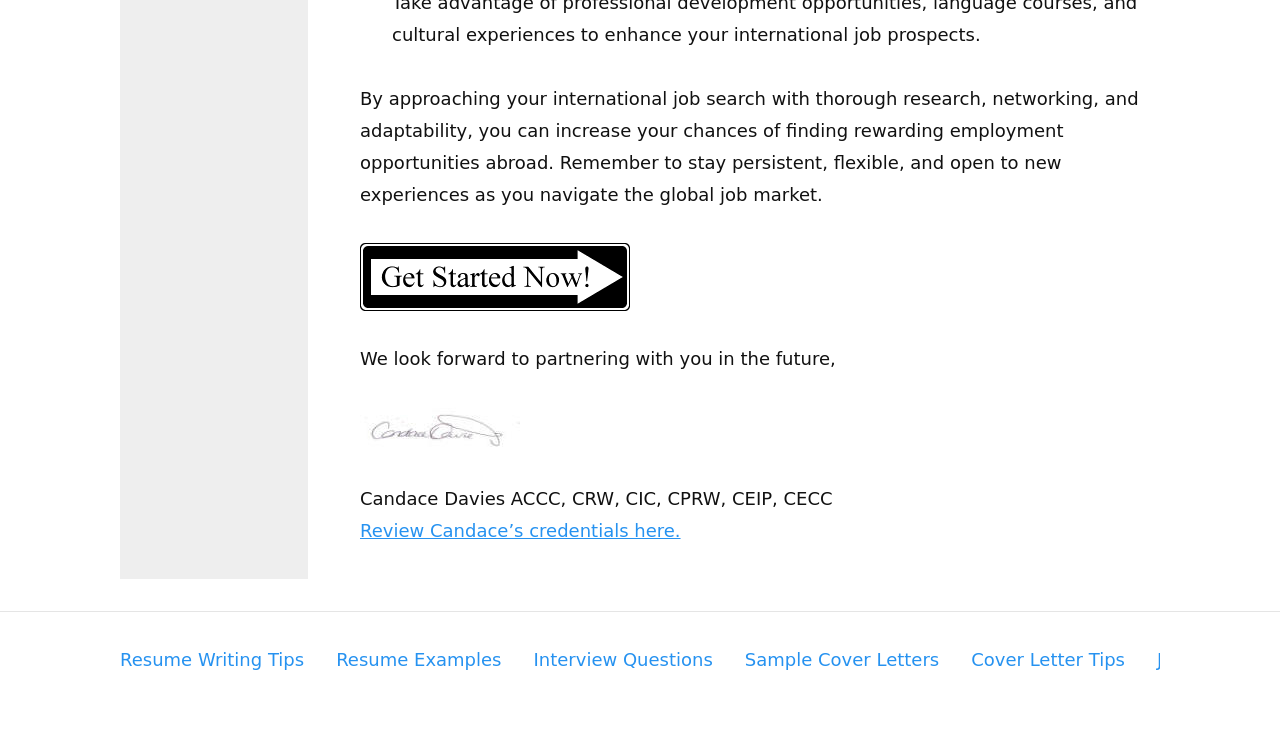Reply to the question with a brief word or phrase: What is Candace Davies' profession?

Career coach or counselor